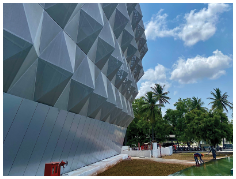What type of trees are in the foreground?
Using the picture, provide a one-word or short phrase answer.

Palm trees